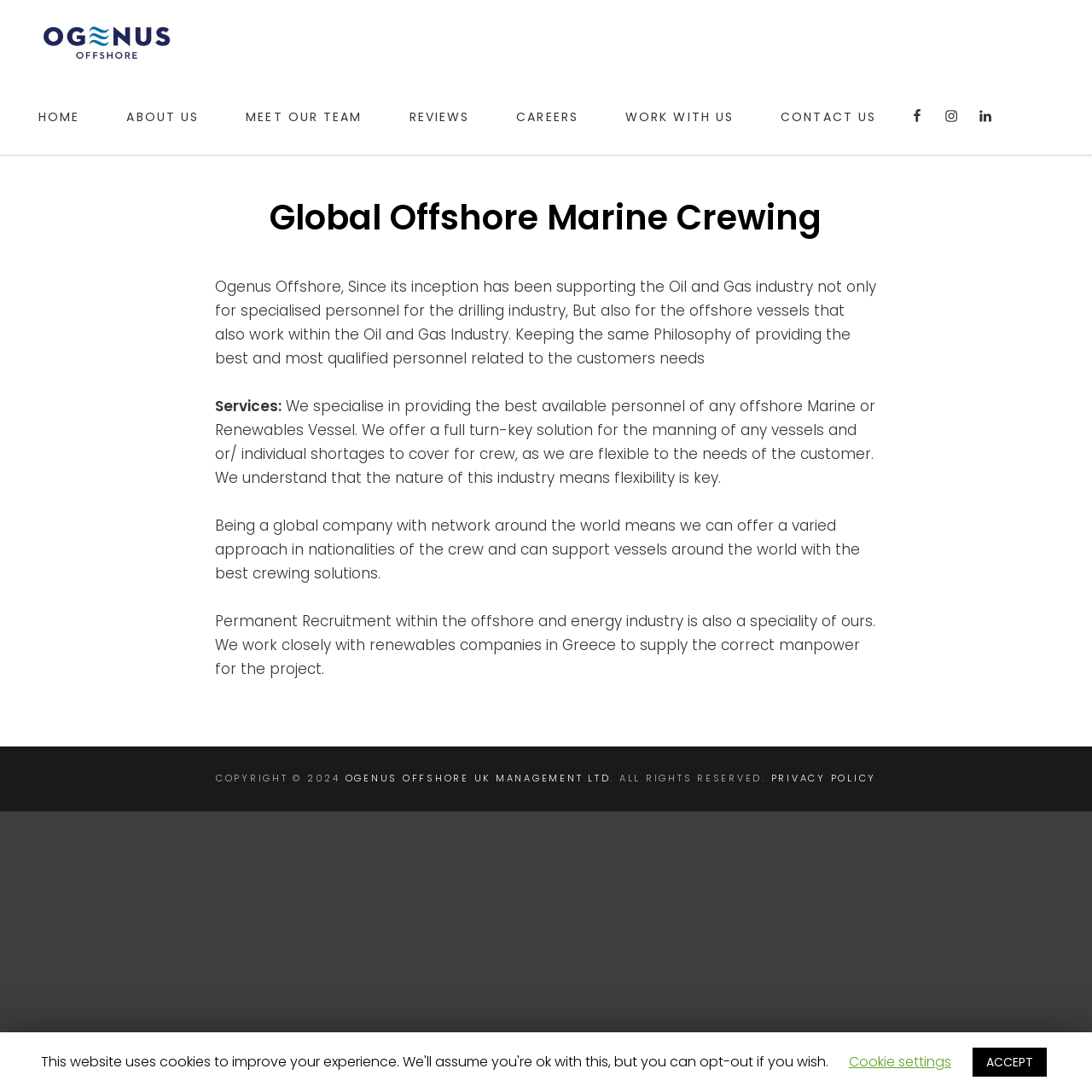Please provide the bounding box coordinate of the region that matches the element description: Ogenus Offshore UK Management Ltd. Coordinates should be in the format (top-left x, top-left y, bottom-right x, bottom-right y) and all values should be between 0 and 1.

[0.18, 0.037, 0.615, 0.063]